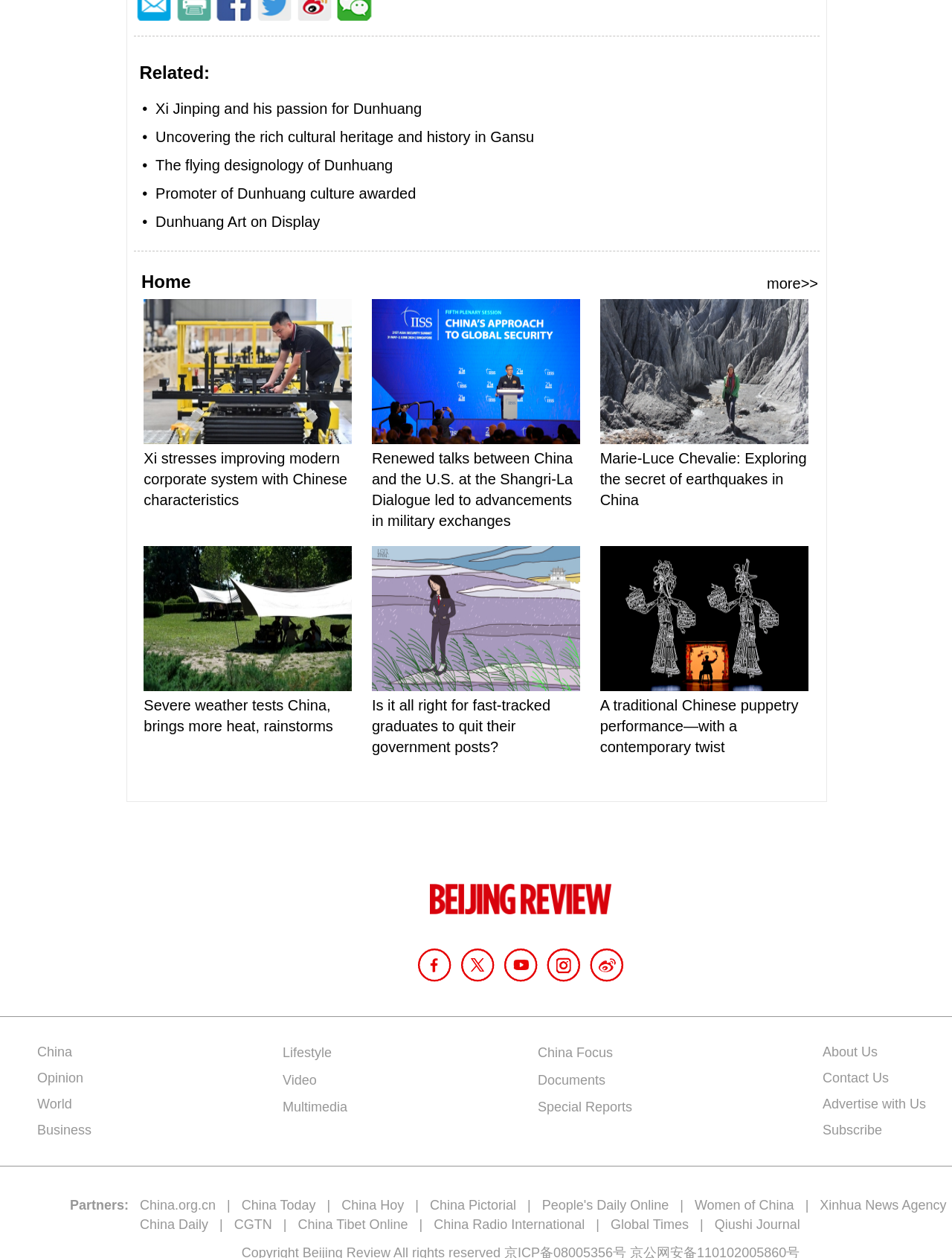Identify the bounding box coordinates for the UI element described as: "Video".

[0.297, 0.853, 0.333, 0.864]